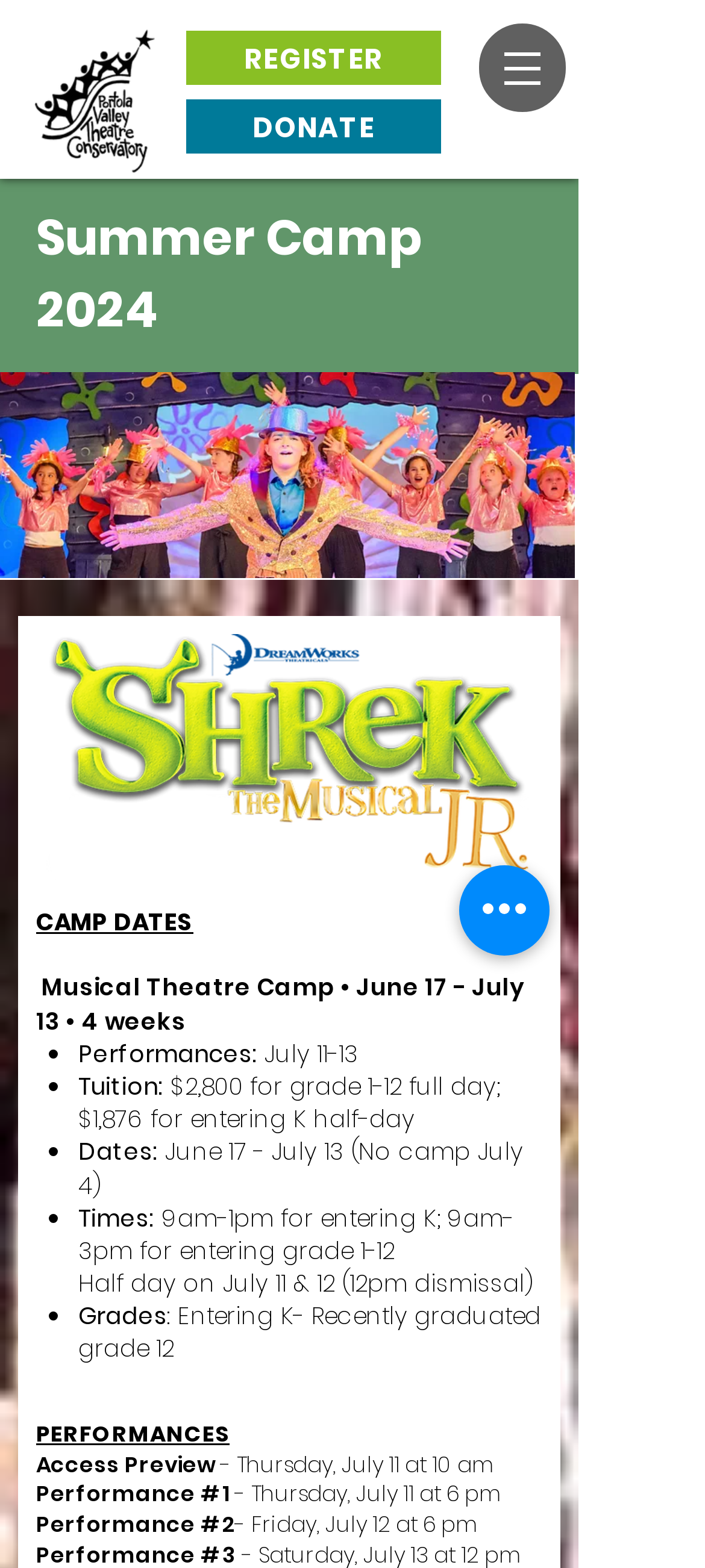Respond to the following query with just one word or a short phrase: 
What is the duration of the musical theatre camp?

4 weeks